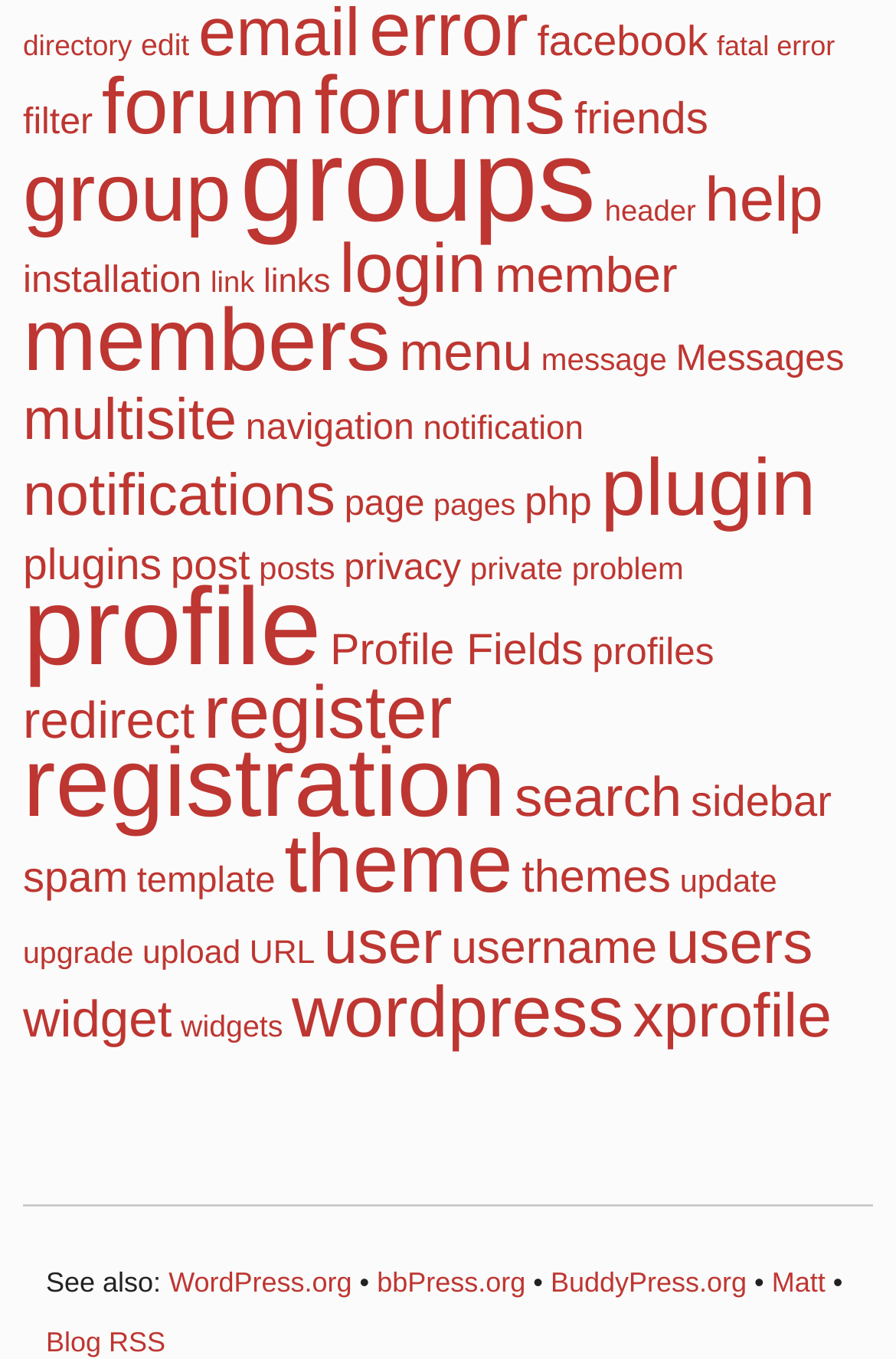Specify the bounding box coordinates of the region I need to click to perform the following instruction: "login". The coordinates must be four float numbers in the range of 0 to 1, i.e., [left, top, right, bottom].

[0.379, 0.171, 0.542, 0.227]